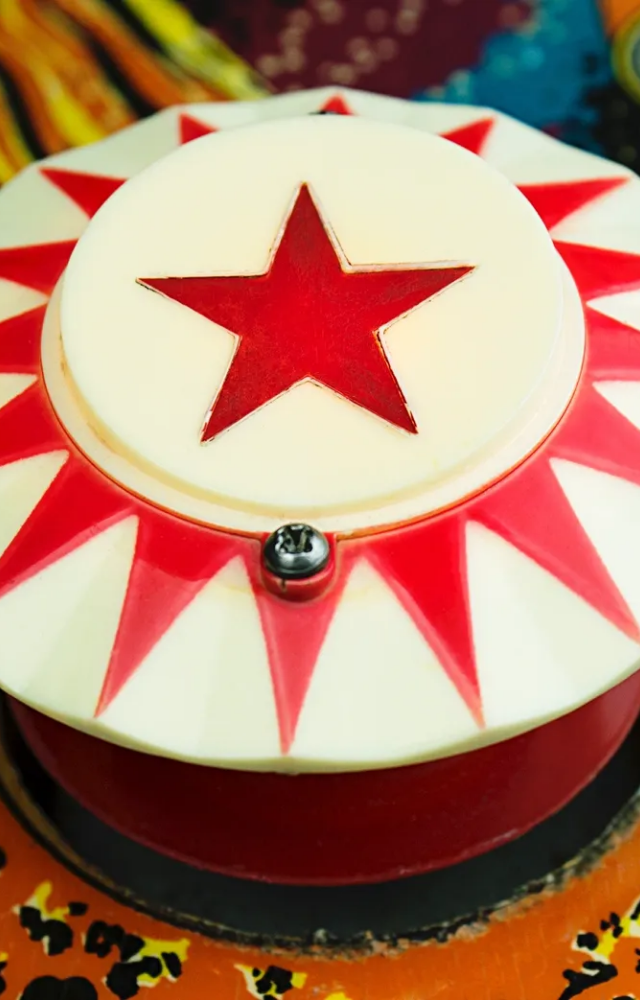What type of atmosphere is reflected in the image?
Ensure your answer is thorough and detailed.

The image is described as reflecting the lively atmosphere found at events like the Alamo City Pinball League, which suggests that the overall mood and feeling conveyed by the image is one of energy and excitement.